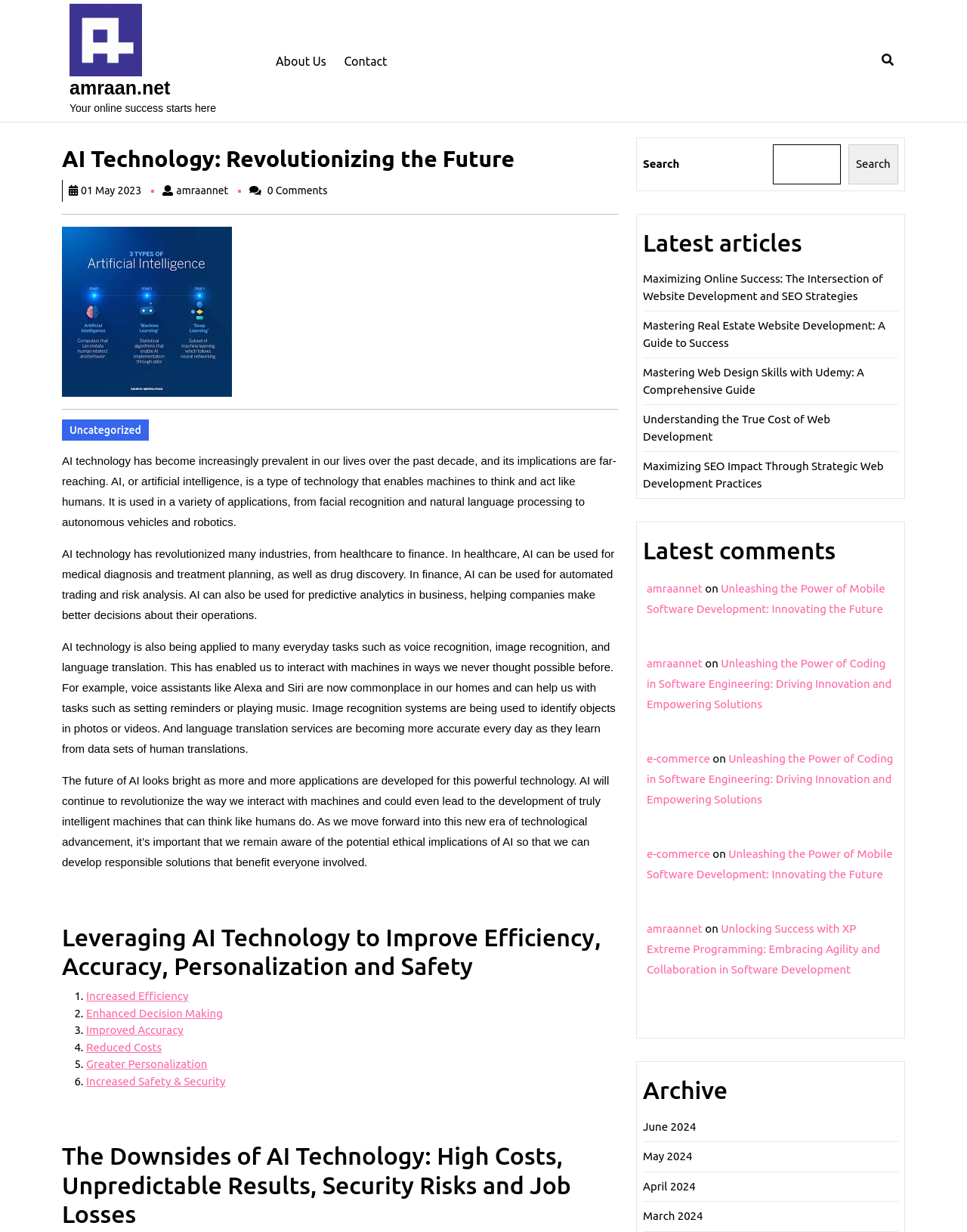Indicate the bounding box coordinates of the clickable region to achieve the following instruction: "Check the latest comments."

[0.669, 0.47, 0.925, 0.503]